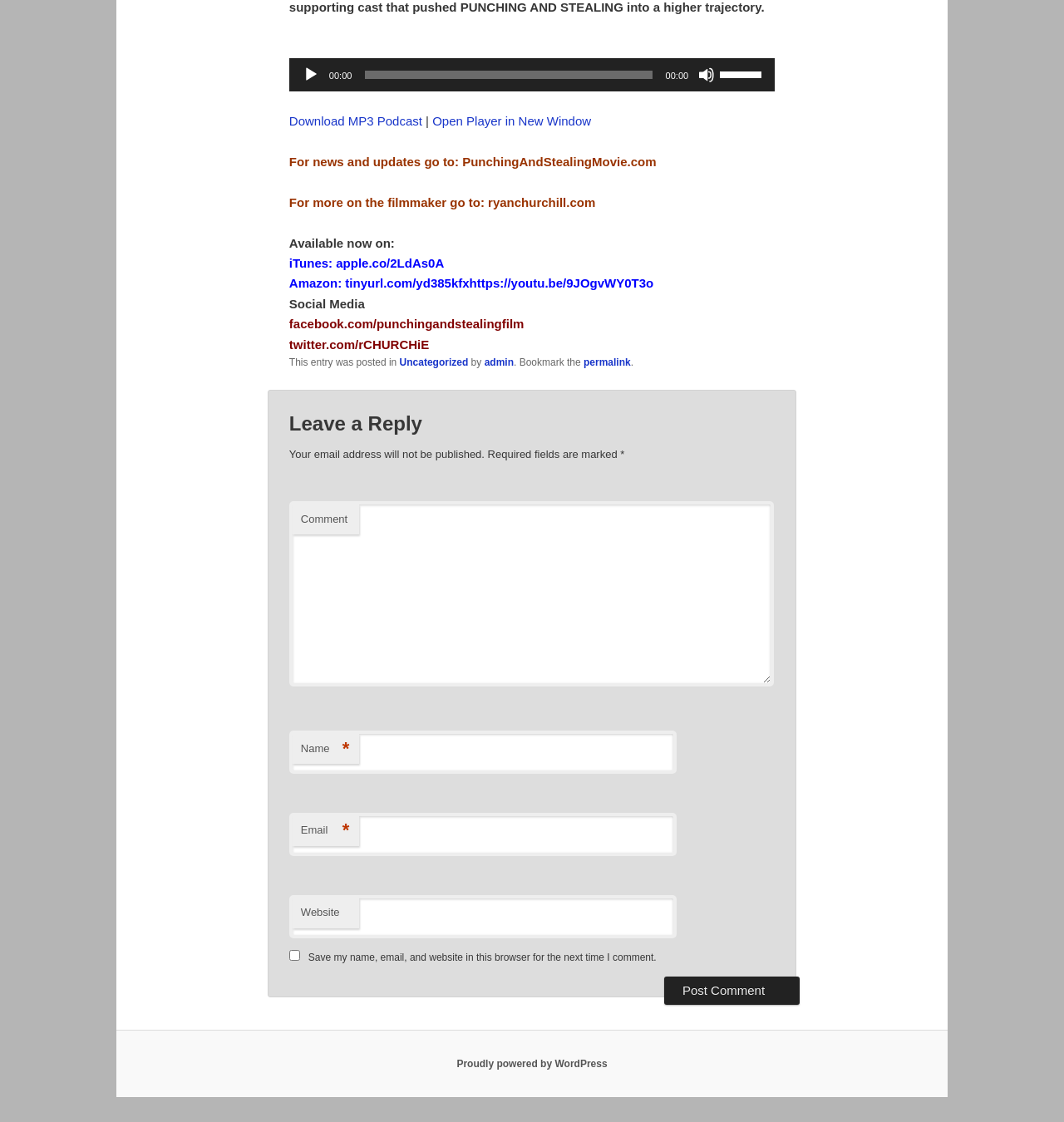Locate the bounding box coordinates for the element described below: "parent_node: Email aria-describedby="email-notes" name="email"". The coordinates must be four float values between 0 and 1, formatted as [left, top, right, bottom].

[0.272, 0.724, 0.636, 0.763]